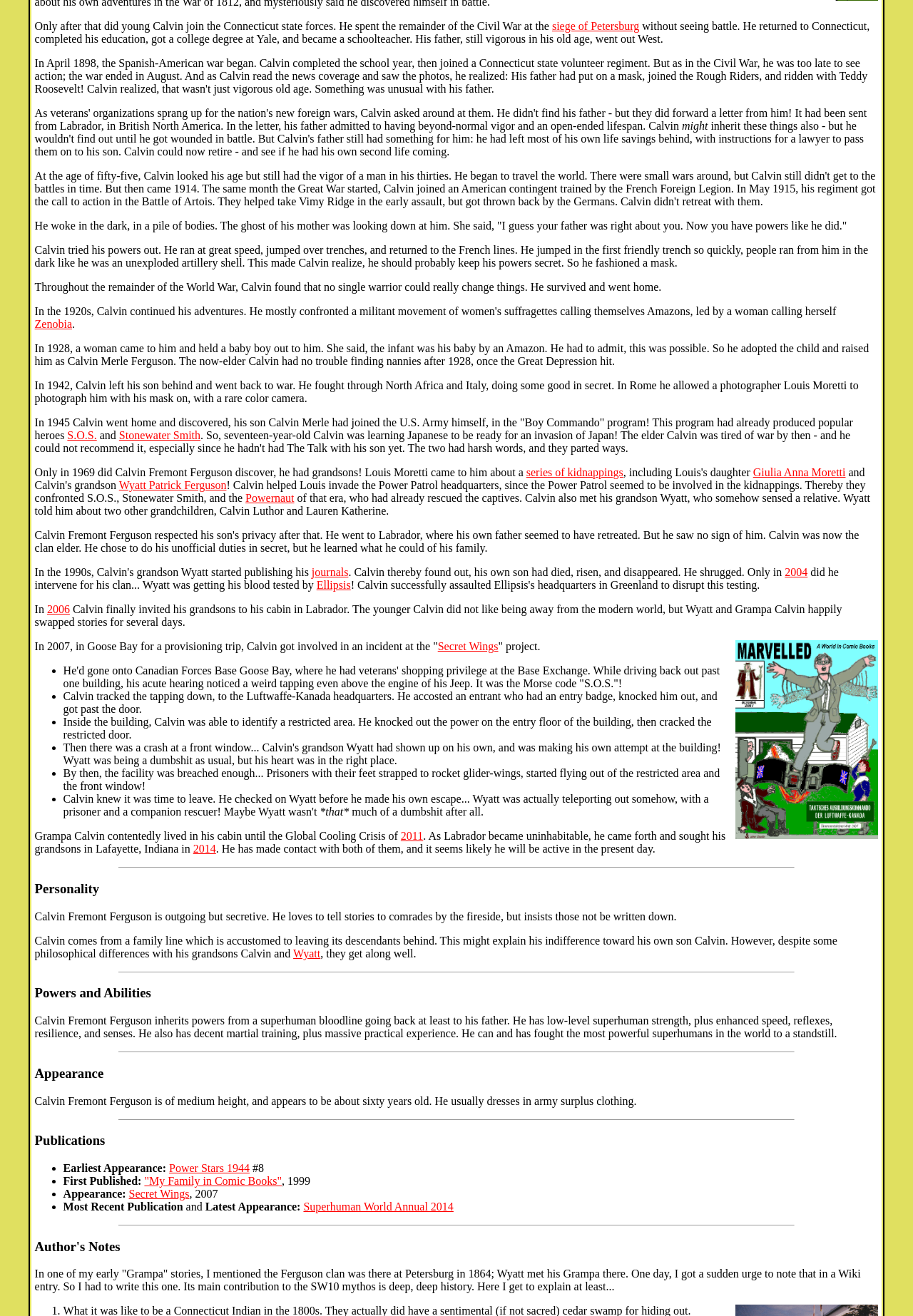Locate the UI element described by Powernaut and provide its bounding box coordinates. Use the format (top-left x, top-left y, bottom-right x, bottom-right y) with all values as floating point numbers between 0 and 1.

[0.269, 0.374, 0.322, 0.383]